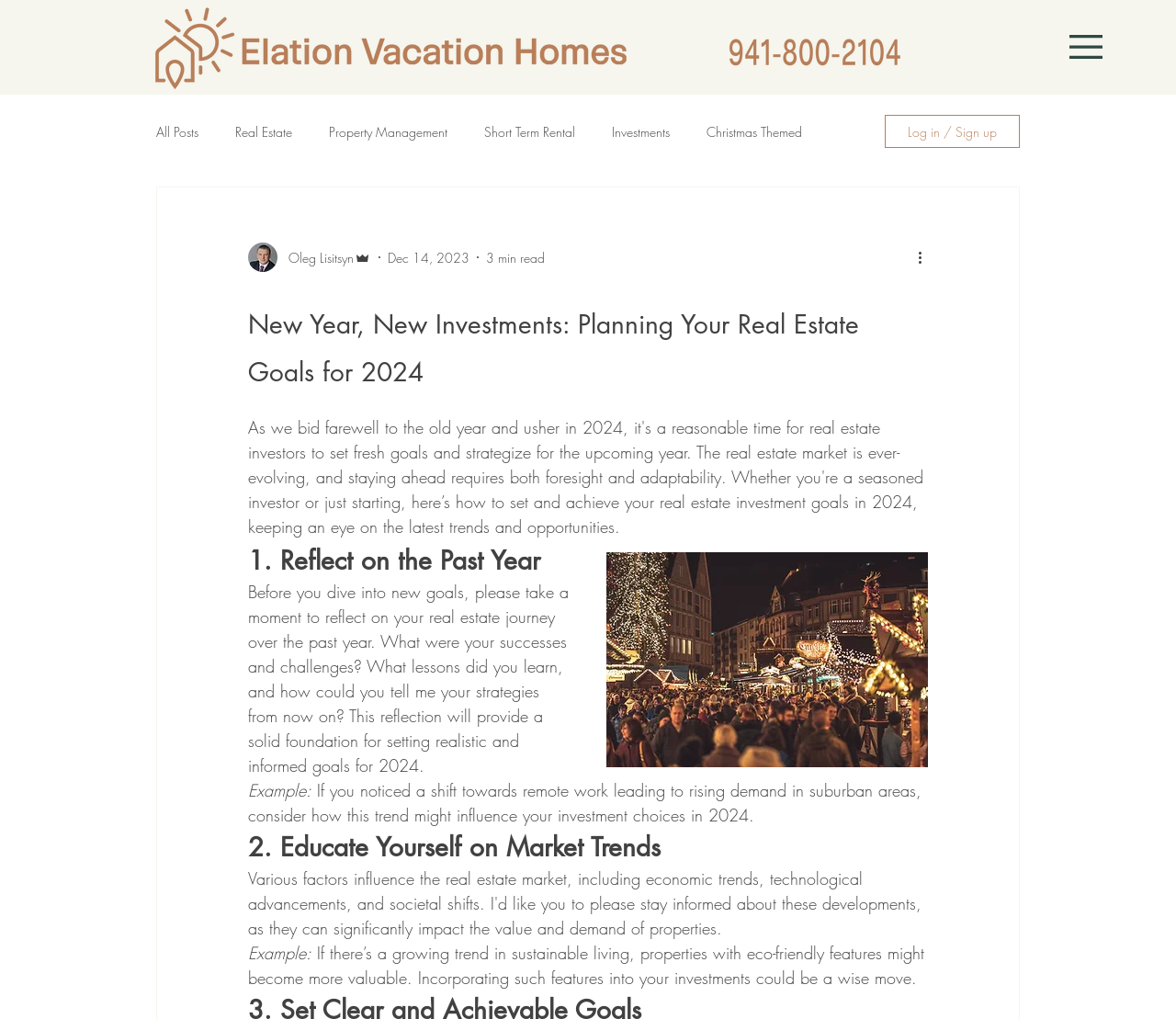What is the author's role?
Refer to the screenshot and respond with a concise word or phrase.

Admin